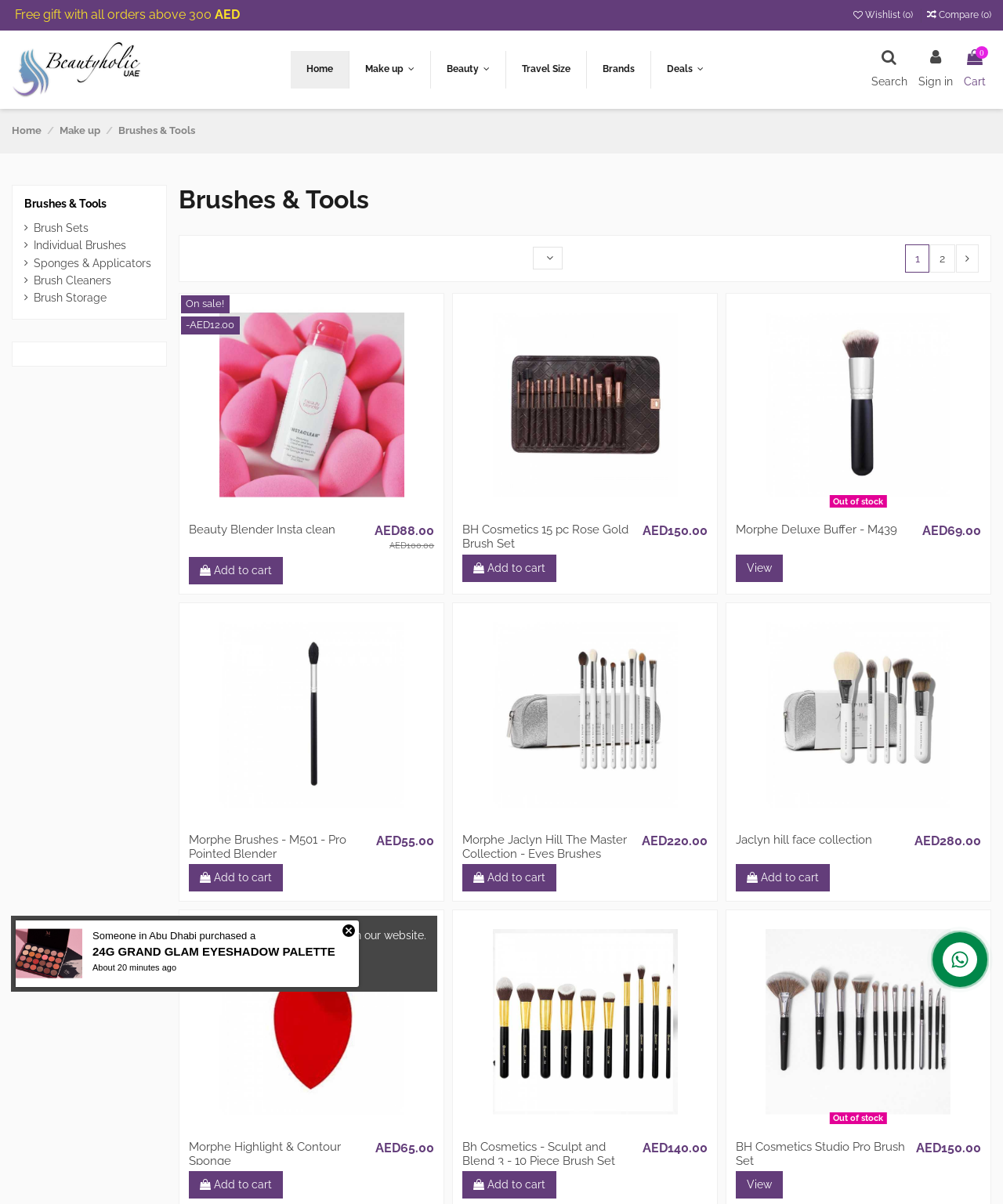Identify the bounding box for the UI element that is described as follows: "parent_node: Out of stock".

[0.726, 0.245, 0.986, 0.428]